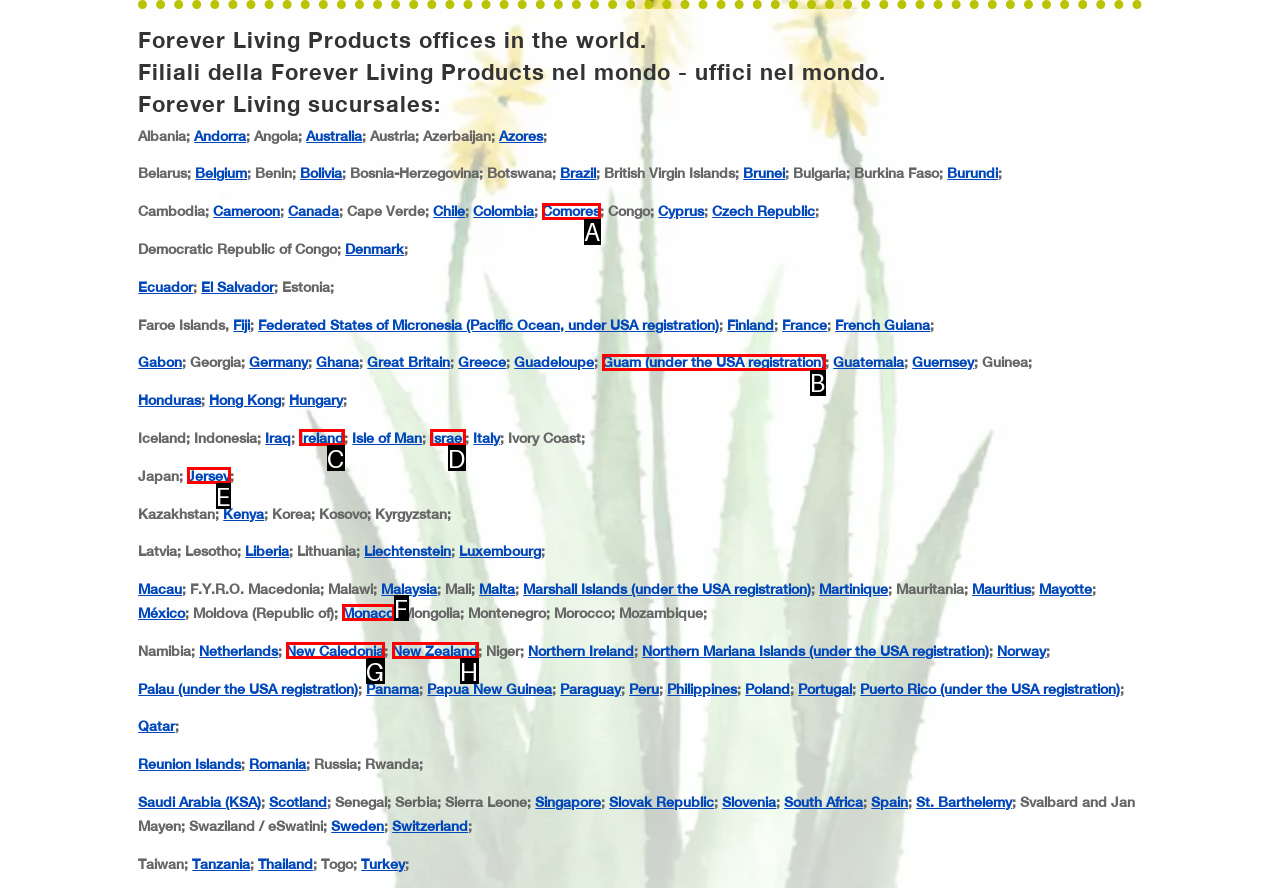Identify the option that corresponds to the description: New Caledonia. Provide only the letter of the option directly.

G